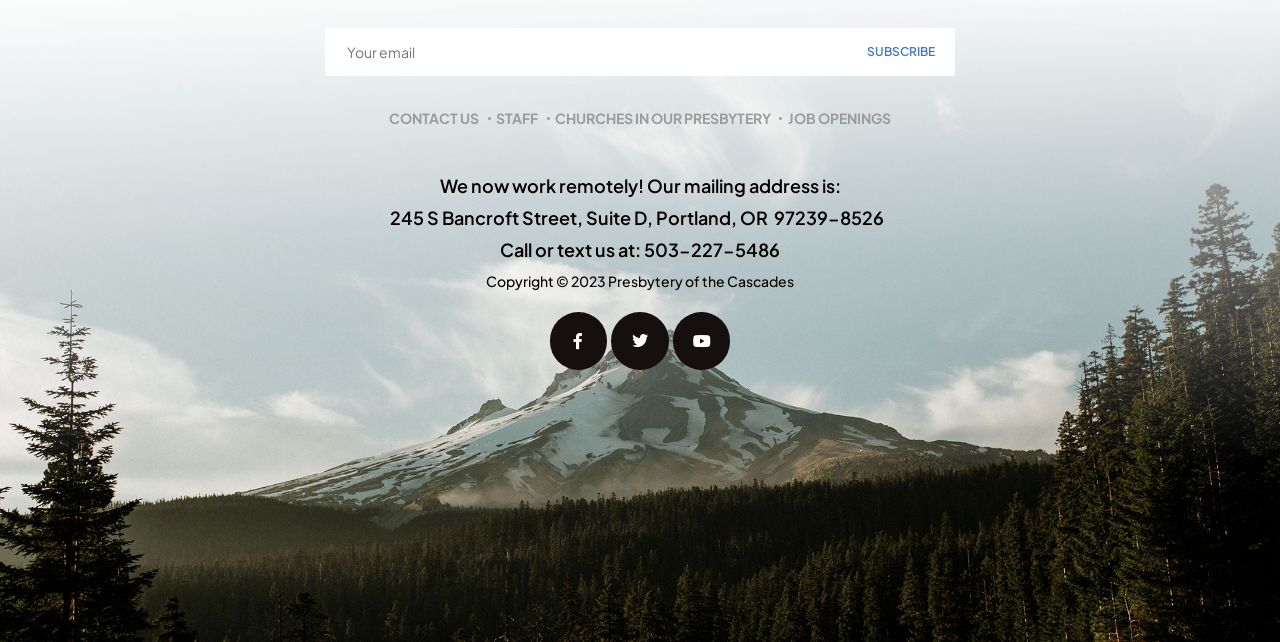Determine the coordinates of the bounding box for the clickable area needed to execute this instruction: "Enter your email".

[0.254, 0.044, 0.746, 0.119]